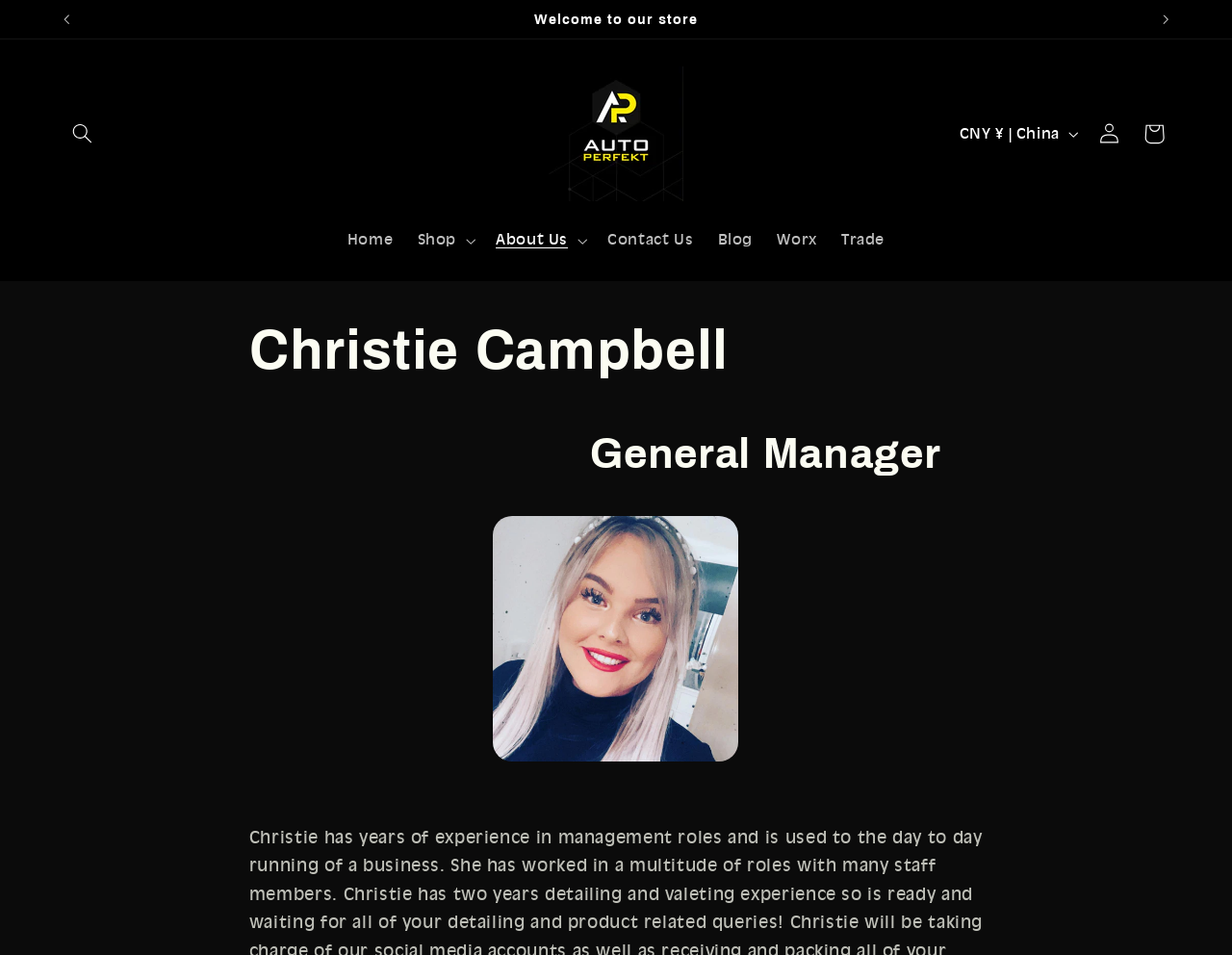What are the main navigation menu items?
Utilize the information in the image to give a detailed answer to the question.

The main navigation menu items are located in the top navigation bar and include links to 'Home', 'Shop', 'About Us', 'Contact Us', 'Blog', 'Worx', and 'Trade'.